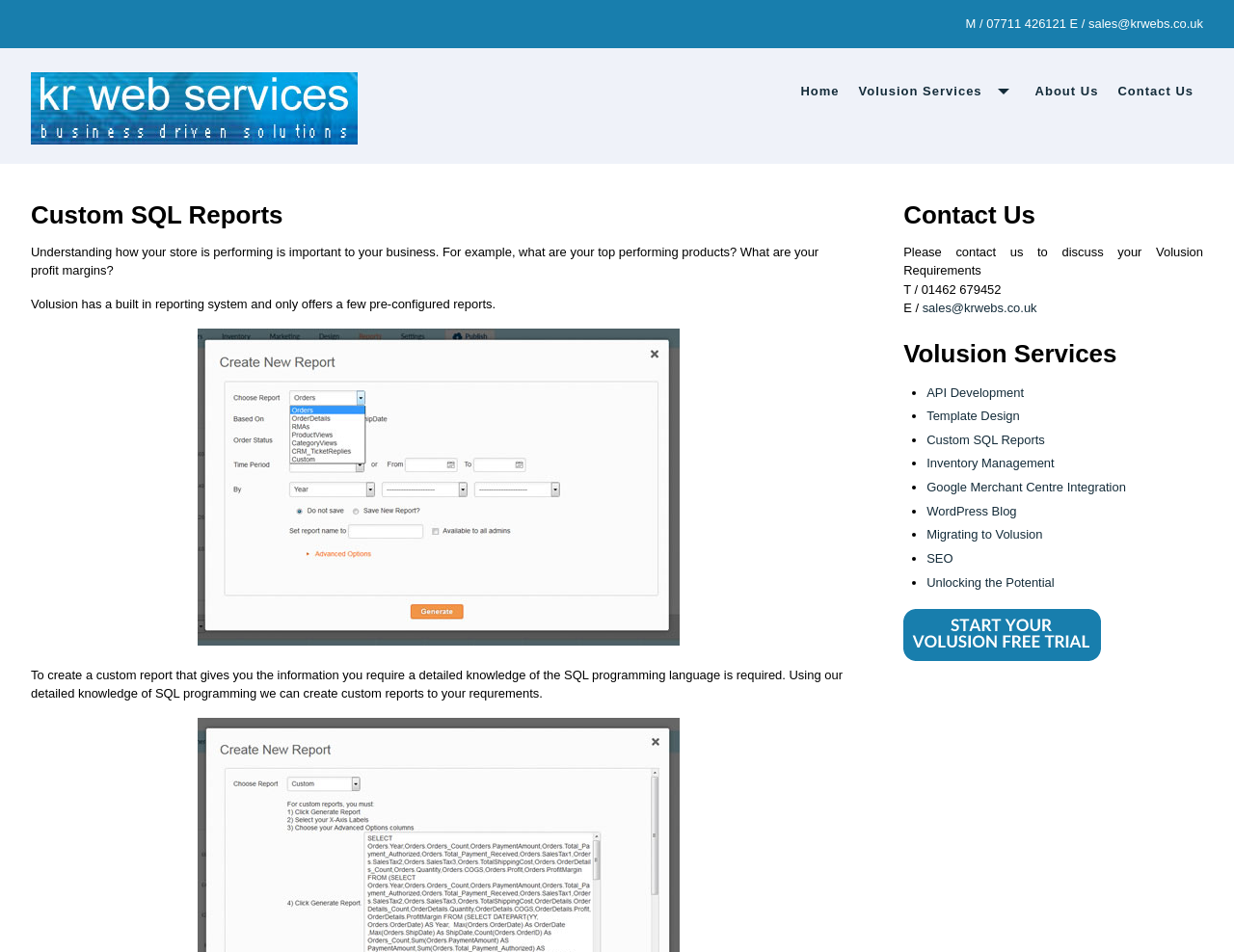What is the primary heading on this webpage?

Custom SQL Reports